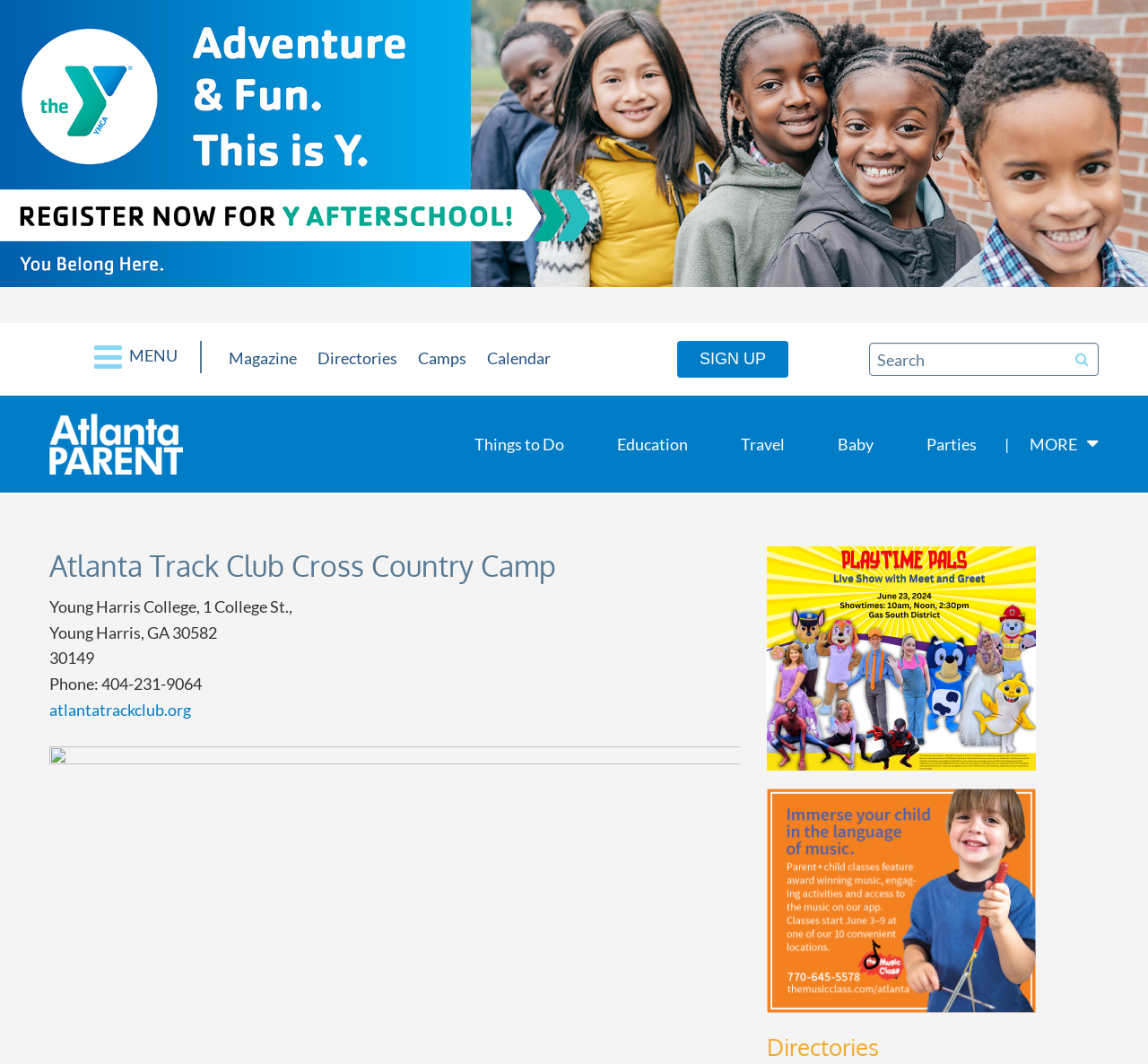Locate the bounding box coordinates of the region to be clicked to comply with the following instruction: "Enter your message in the 'Message...' textbox". The coordinates must be four float numbers between 0 and 1, in the form [left, top, right, bottom].

None